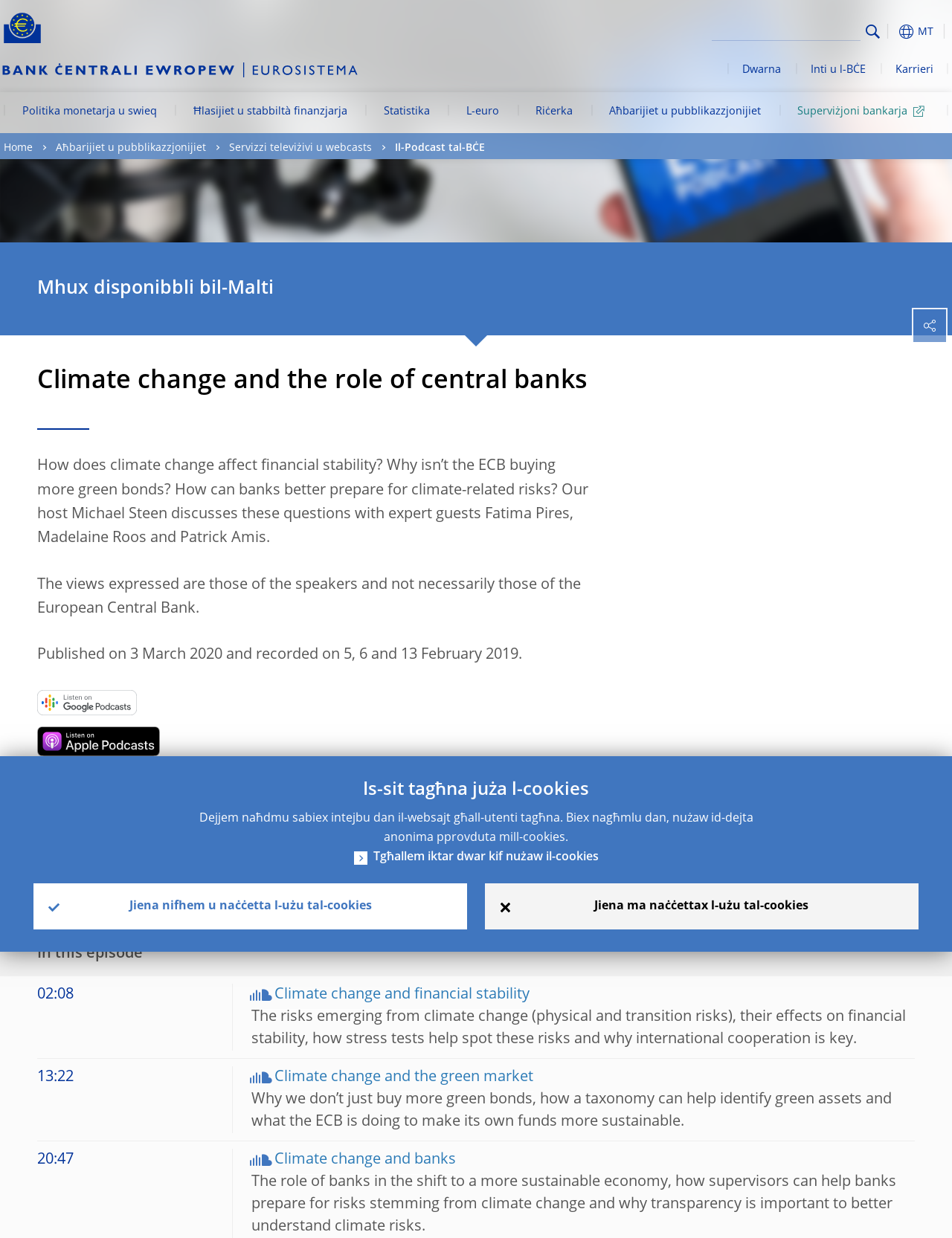Determine the bounding box coordinates of the region to click in order to accomplish the following instruction: "Navigate to the main page". Provide the coordinates as four float numbers between 0 and 1, specifically [left, top, right, bottom].

[0.004, 0.115, 0.034, 0.124]